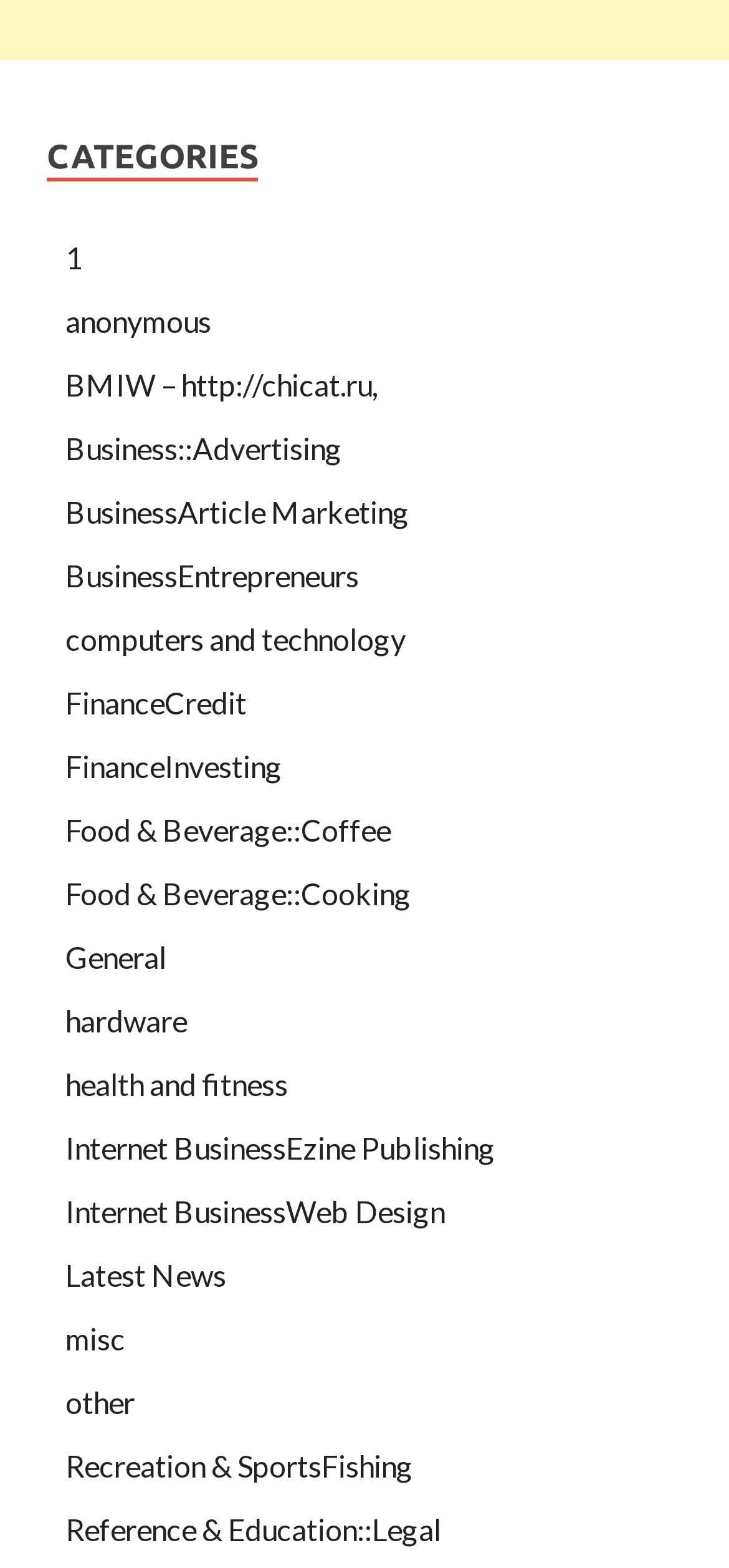What is the main category of the webpage?
Your answer should be a single word or phrase derived from the screenshot.

CATEGORIES